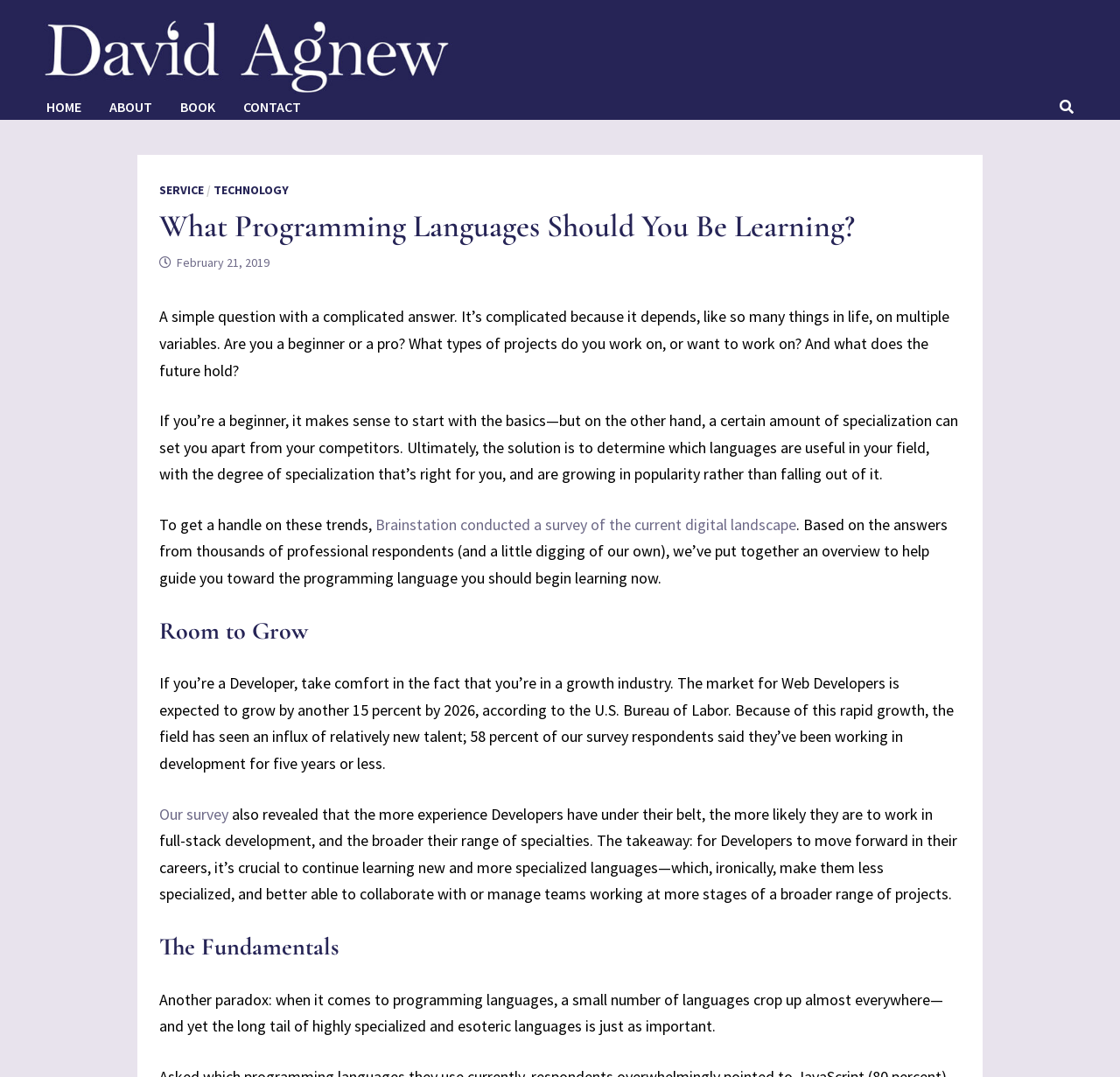Use a single word or phrase to answer the question:
What is the author's name?

David Agnew